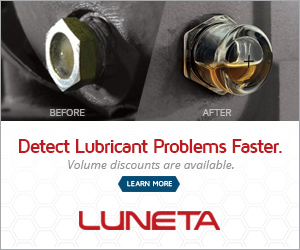Illustrate the scene in the image with a detailed description.

The image features a clear comparison of an oil sight glass, showcasing the transformation in lubricant visibility. On the left side, a standard hex nut illustrates the 'before' scenario, emphasizing the common issue of murky lubricant inspection. The right side presents the enhanced 'after' view featuring the Luneta oil sight glass, demonstrating improved clarity and ease of diagnosing lubricant conditions. The caption reads, “Detect Lubricant Problems Faster,” highlighting the effectiveness of the Luneta product. Below, additional text notes, "Volume discounts are available," inviting potential customers to consider purchasing options. The Luneta branding reinforces the focus on lubrication solutions.